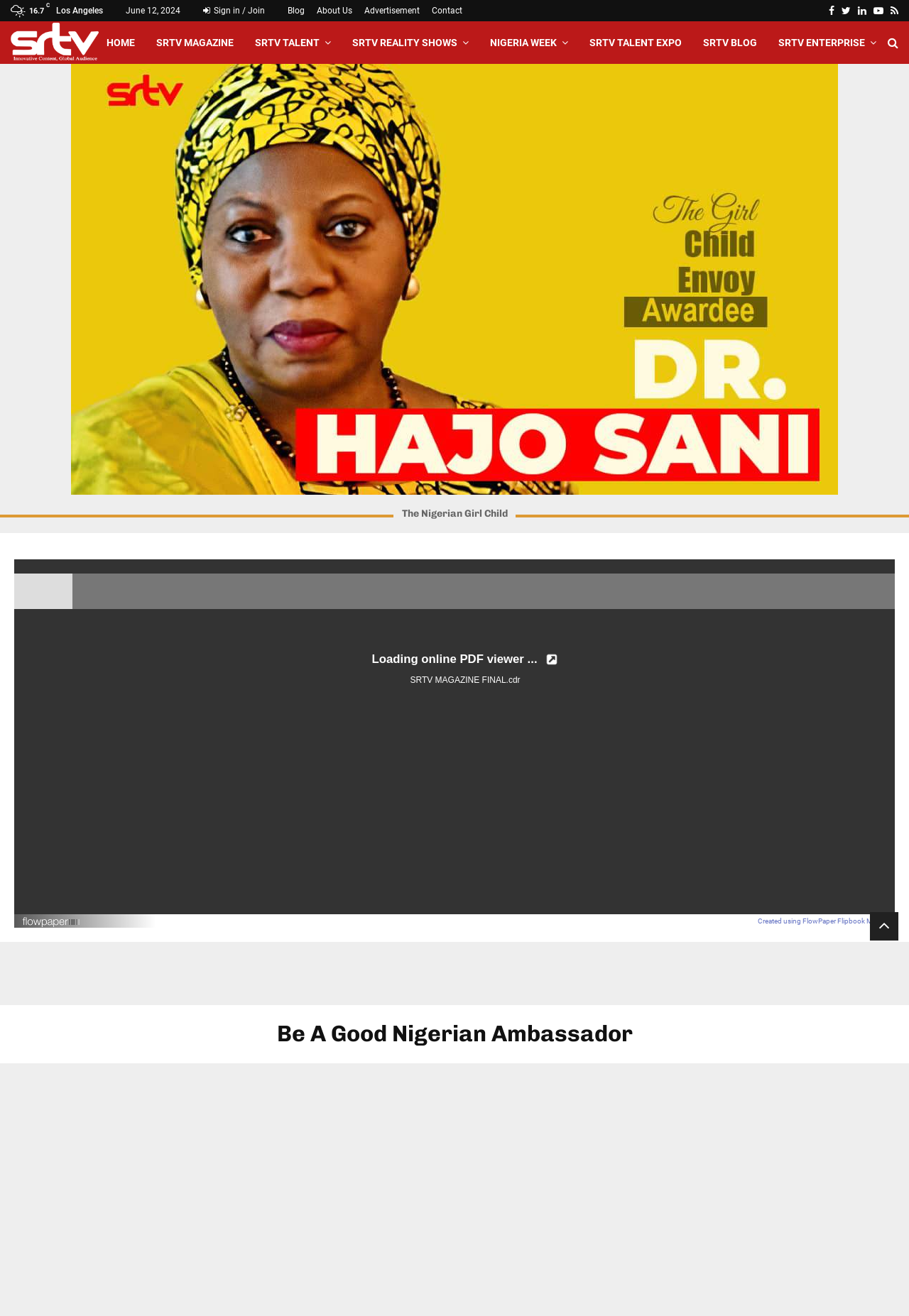Please find the bounding box coordinates of the element that you should click to achieve the following instruction: "View SRTV magazine". The coordinates should be presented as four float numbers between 0 and 1: [left, top, right, bottom].

[0.172, 0.016, 0.257, 0.049]